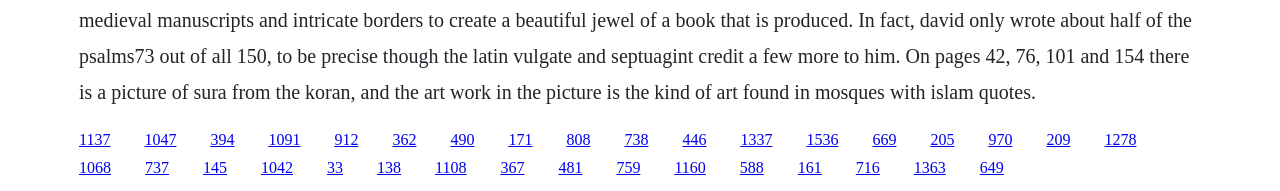Find the bounding box coordinates for the element that must be clicked to complete the instruction: "go to the fifteenth link". The coordinates should be four float numbers between 0 and 1, indicated as [left, top, right, bottom].

[0.63, 0.684, 0.655, 0.773]